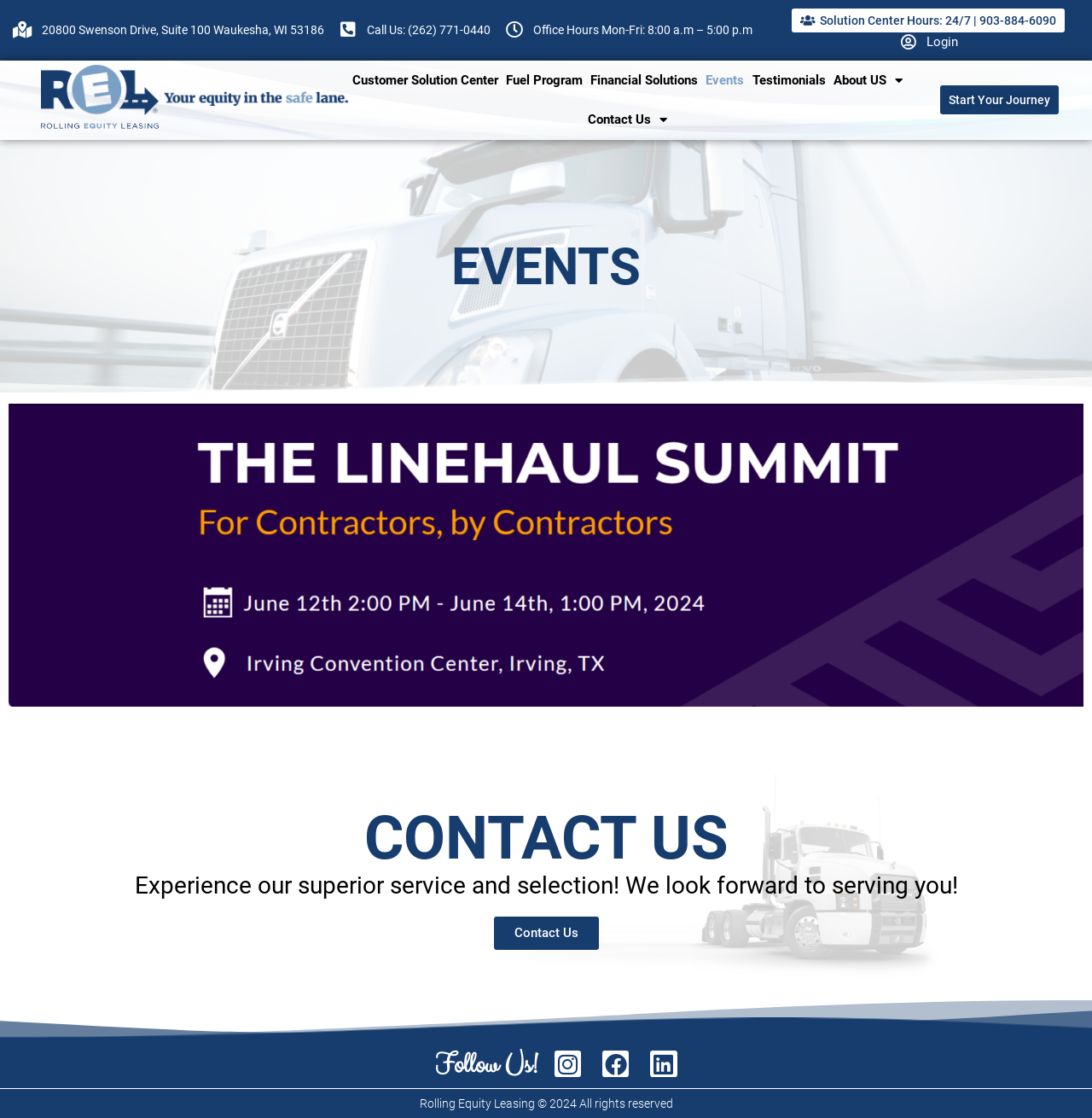Give a succinct answer to this question in a single word or phrase: 
What is the address of Rolling Equity Leasing?

20800 Swenson Drive, Suite 100 Waukesha, WI 53186